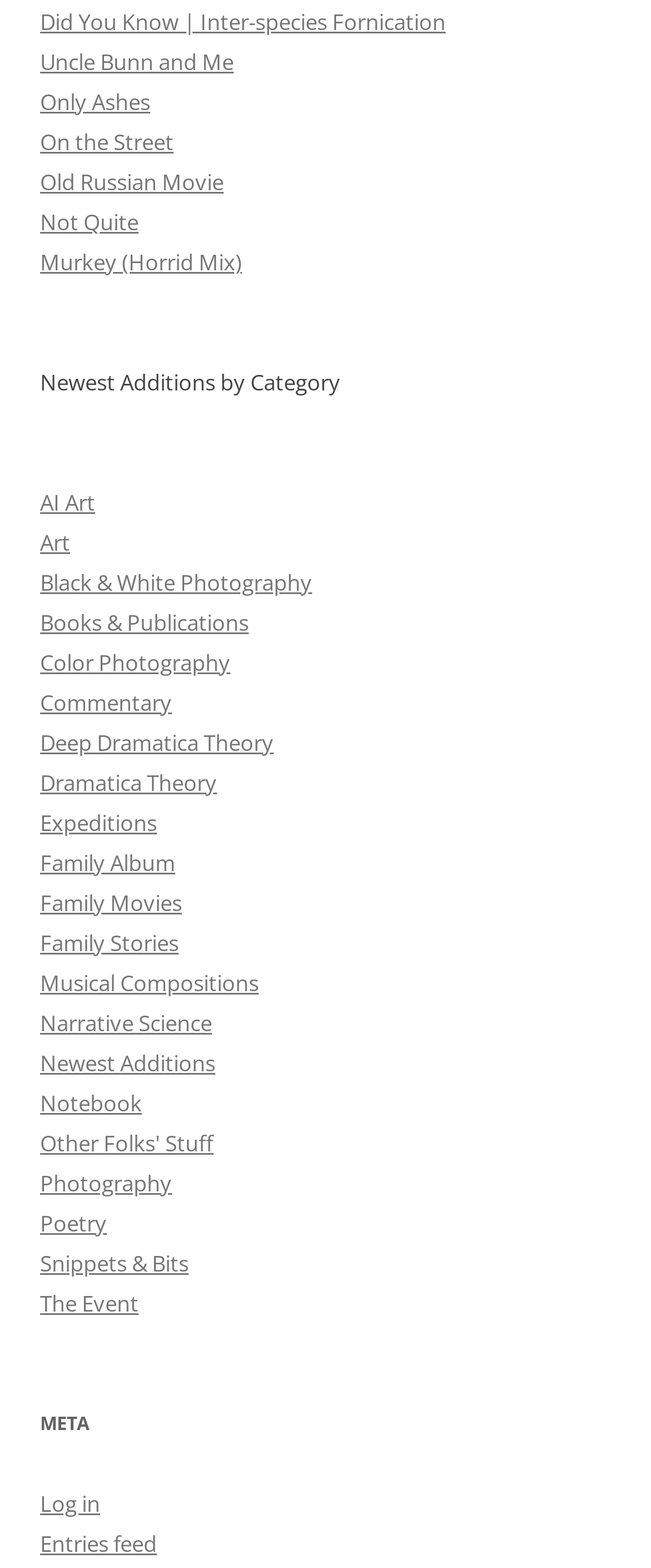Please specify the bounding box coordinates of the element that should be clicked to execute the given instruction: 'Learn about Partners'. Ensure the coordinates are four float numbers between 0 and 1, expressed as [left, top, right, bottom].

None